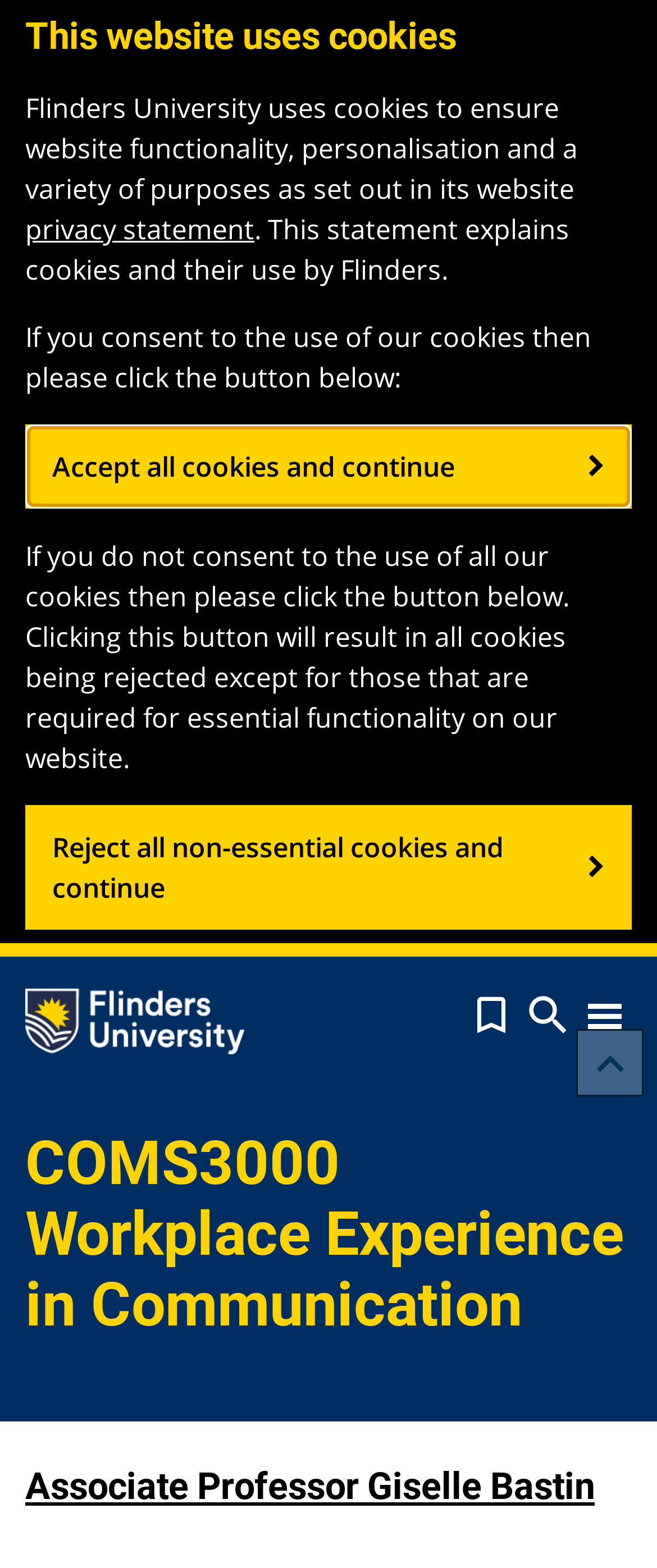Can you determine the bounding box coordinates of the area that needs to be clicked to fulfill the following instruction: "Visit Associate Professor Giselle Bastin's page"?

[0.038, 0.934, 0.905, 0.961]